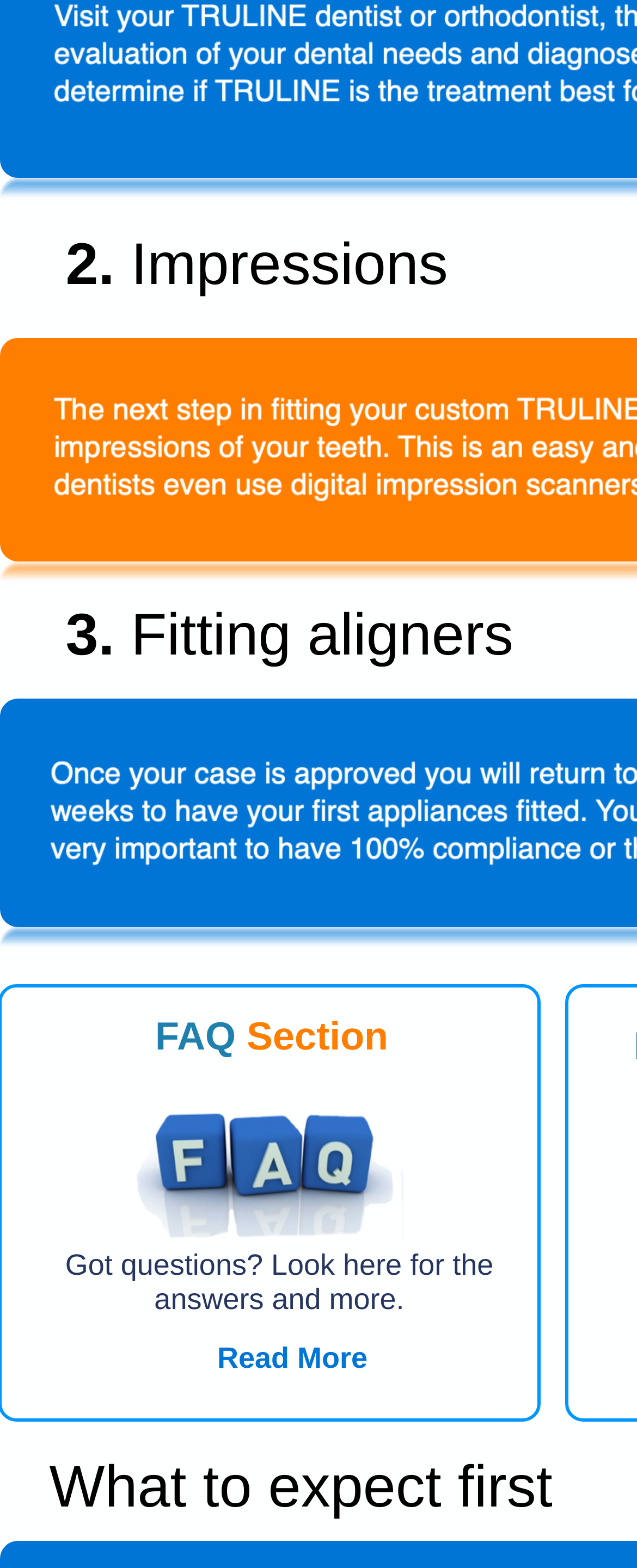How many topics are discussed before the FAQ section?
Could you answer the question with a detailed and thorough explanation?

Before the FAQ section, there are two topics discussed, indicated by the StaticText elements with the text '2.' and '3.' at coordinates [0.103, 0.147, 0.18, 0.189] and [0.103, 0.383, 0.18, 0.426] respectively.